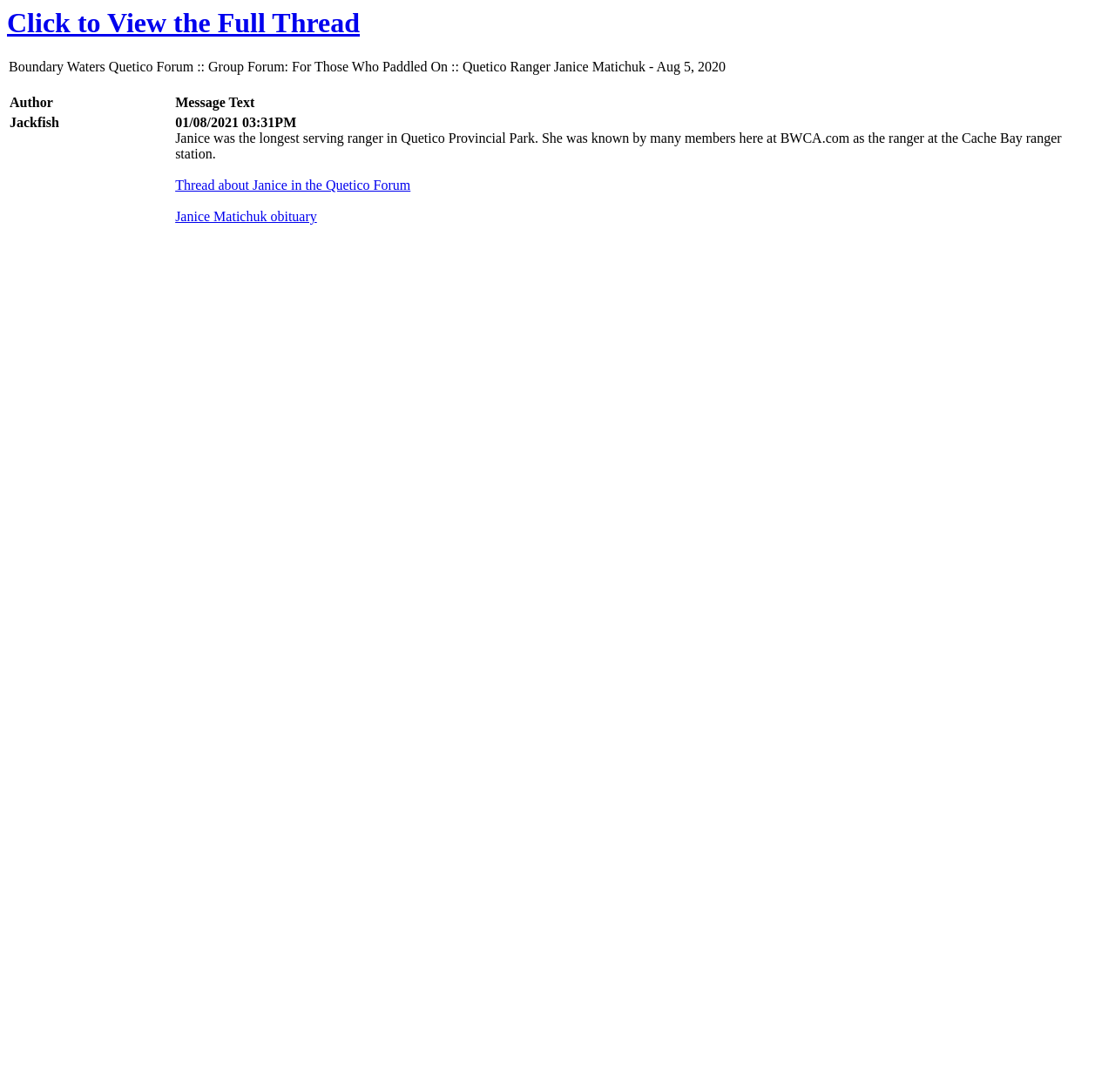Answer the following query concisely with a single word or phrase:
How many tables are present in the webpage?

3